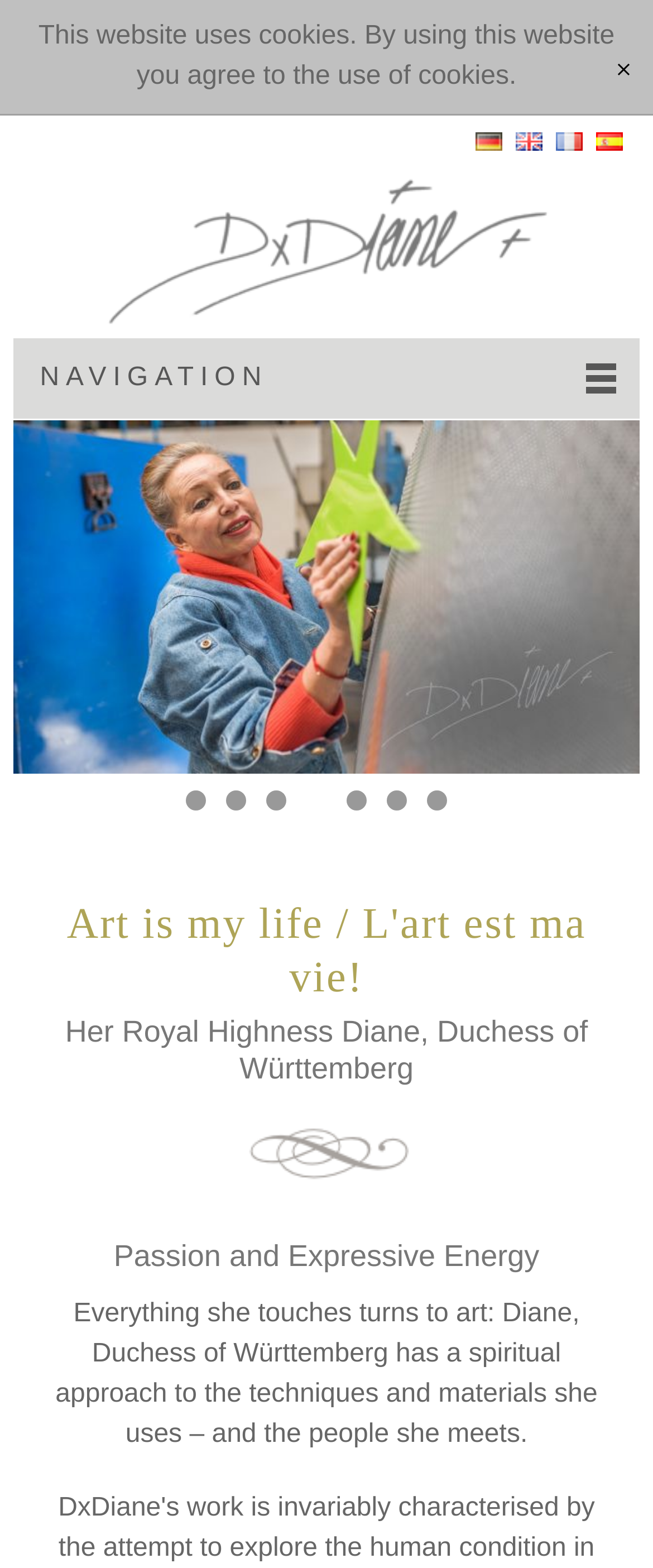What is the tone of the website?
Look at the image and provide a short answer using one word or a phrase.

Passionate and expressive